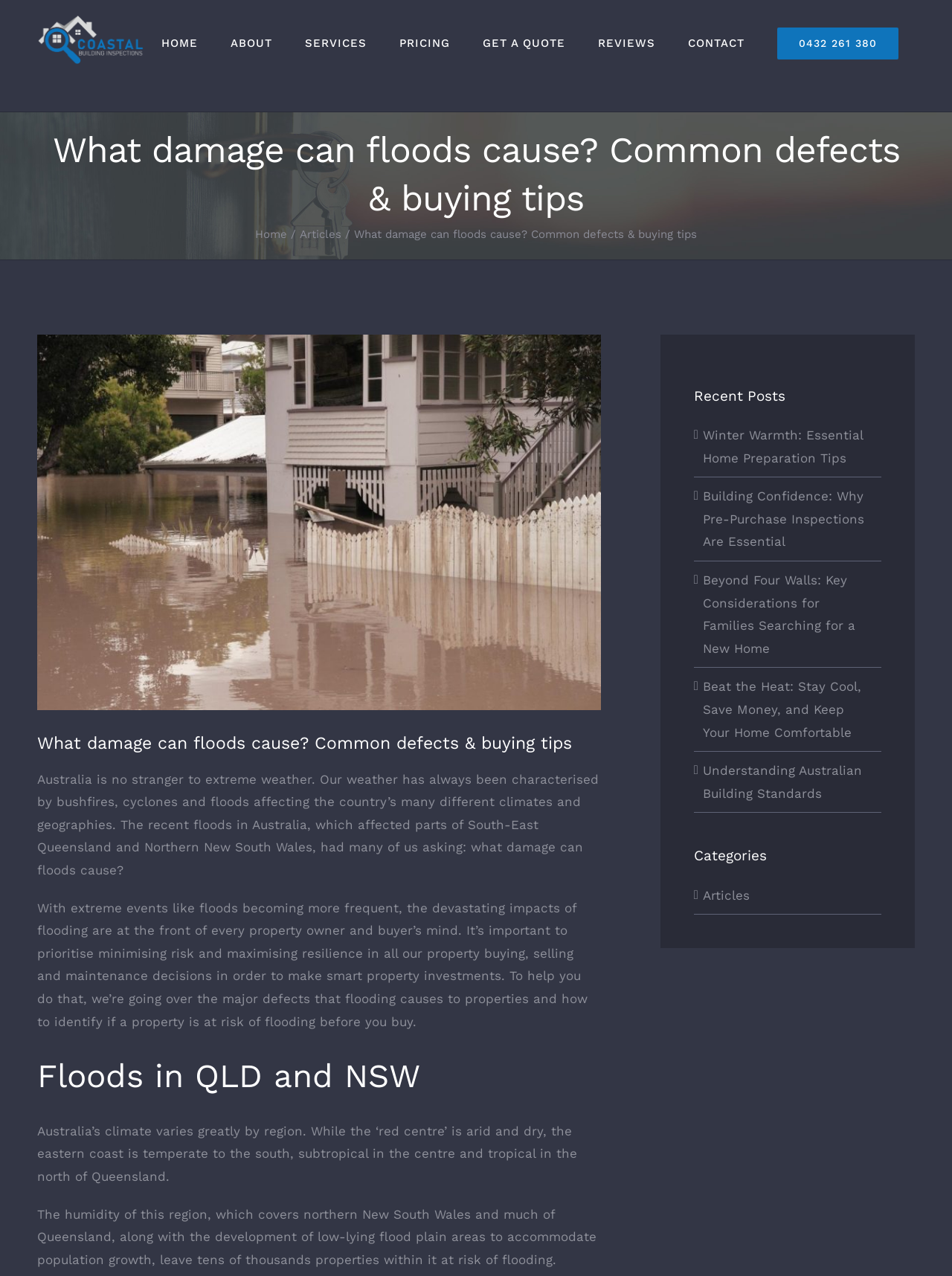Determine the bounding box coordinates of the clickable region to carry out the instruction: "Open the Podcasts section".

None